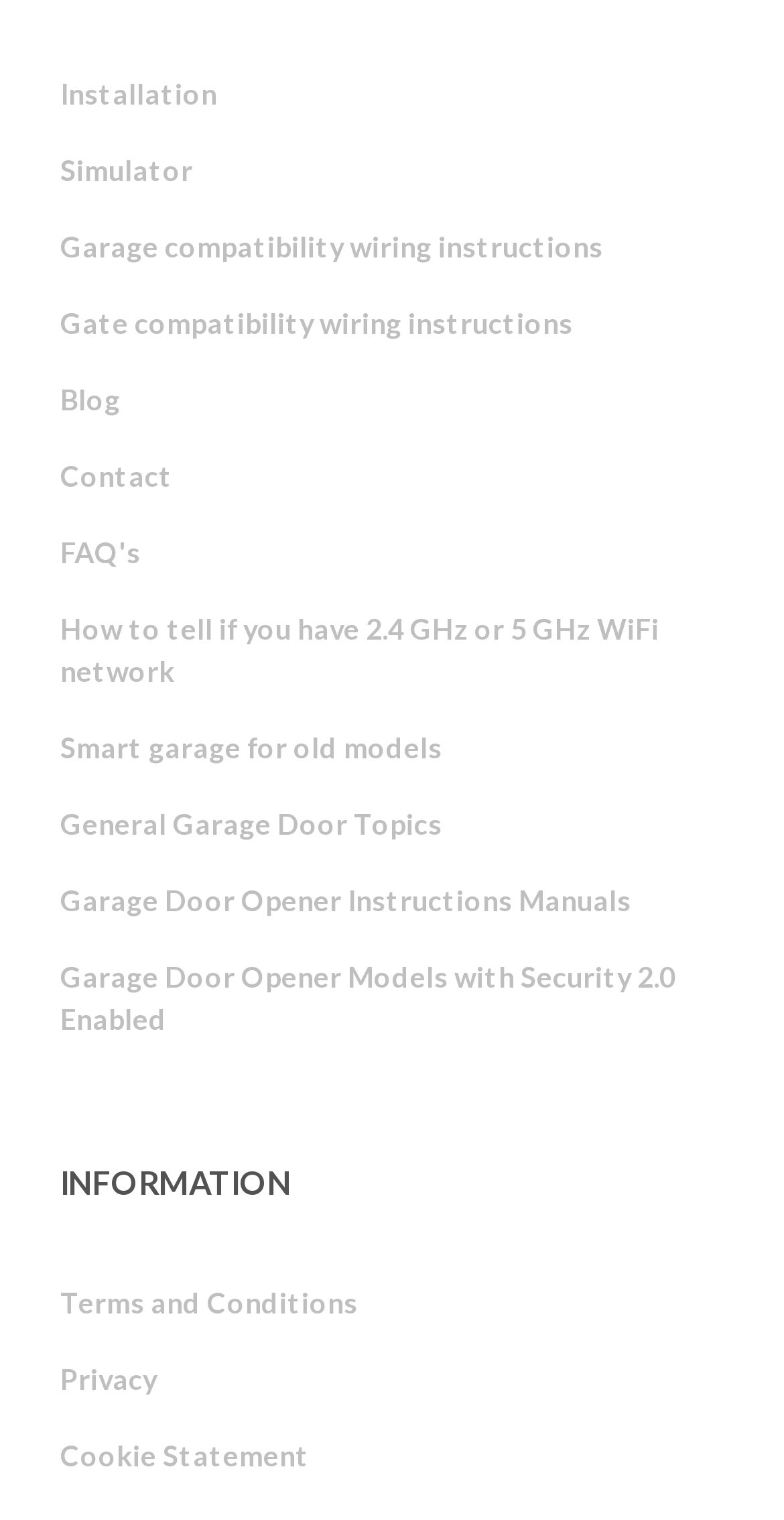Determine the bounding box coordinates of the section I need to click to execute the following instruction: "Click on Installation". Provide the coordinates as four float numbers between 0 and 1, i.e., [left, top, right, bottom].

[0.077, 0.037, 0.921, 0.088]